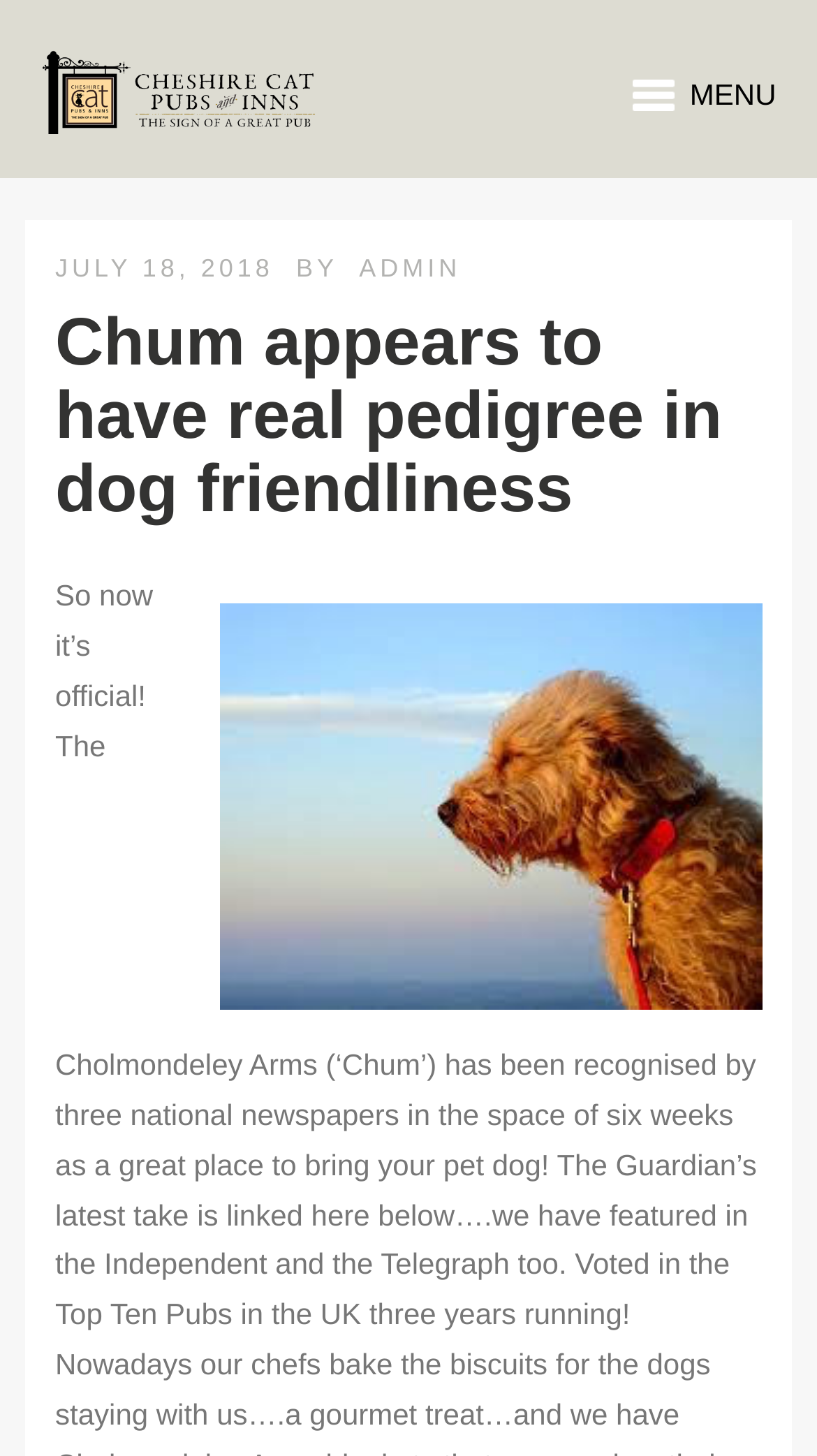Describe all the key features and sections of the webpage thoroughly.

The webpage appears to be an article or blog post about a pub or bar called Chum, with a focus on its dog-friendliness. At the top left of the page, there is a link and an image, both labeled "Cheshire Cat Pubs & Bars", which suggests that Chum is part of this larger group. 

To the top right, there is a menu button labeled "MENU". Below this, there is a section with a timestamp, "JULY 18, 2018", followed by the text "BY" and a link to an author named "ADMIN". 

The main content of the page is a heading that spans most of the width of the page, which reads "Chum appears to have real pedigree in dog friendliness". This heading is positioned below the menu and timestamp sections.